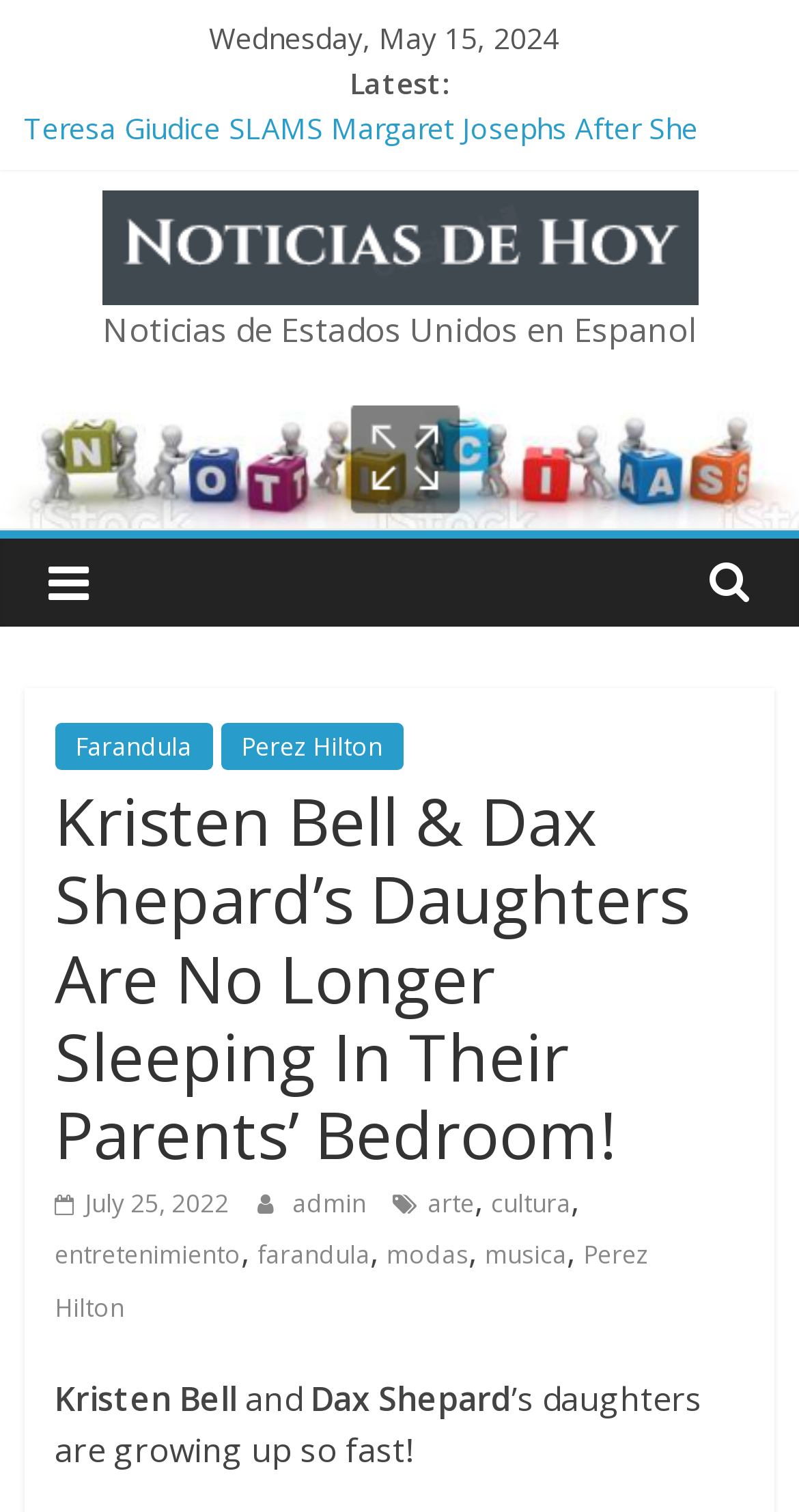Using the element description: "Perez Hilton", determine the bounding box coordinates for the specified UI element. The coordinates should be four float numbers between 0 and 1, [left, top, right, bottom].

[0.068, 0.819, 0.812, 0.876]